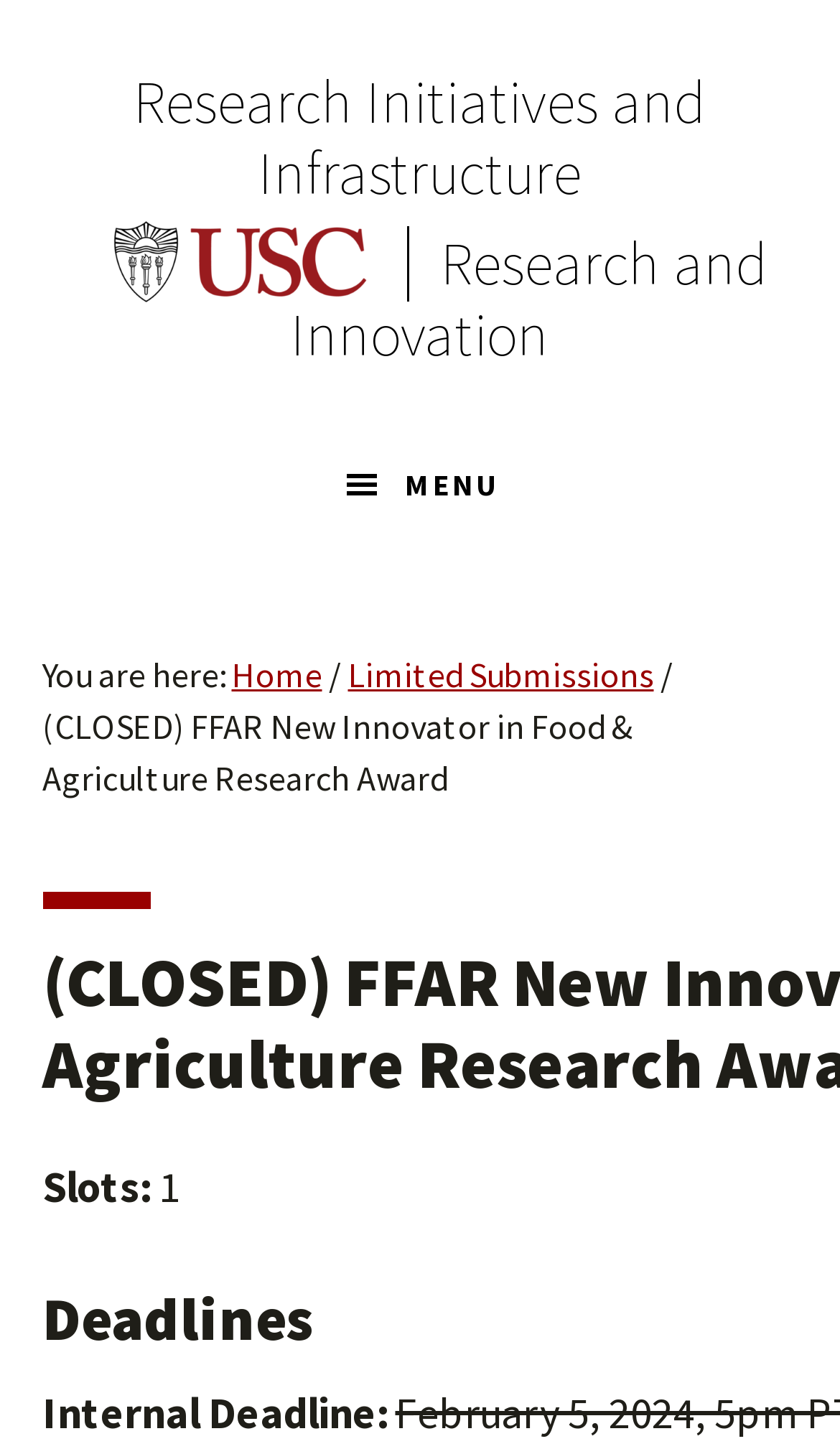What is the current navigation path?
Based on the screenshot, give a detailed explanation to answer the question.

I found the answer by looking at the breadcrumb navigation elements, which show the current path as 'Home' followed by a separator, then 'Limited Submissions'.